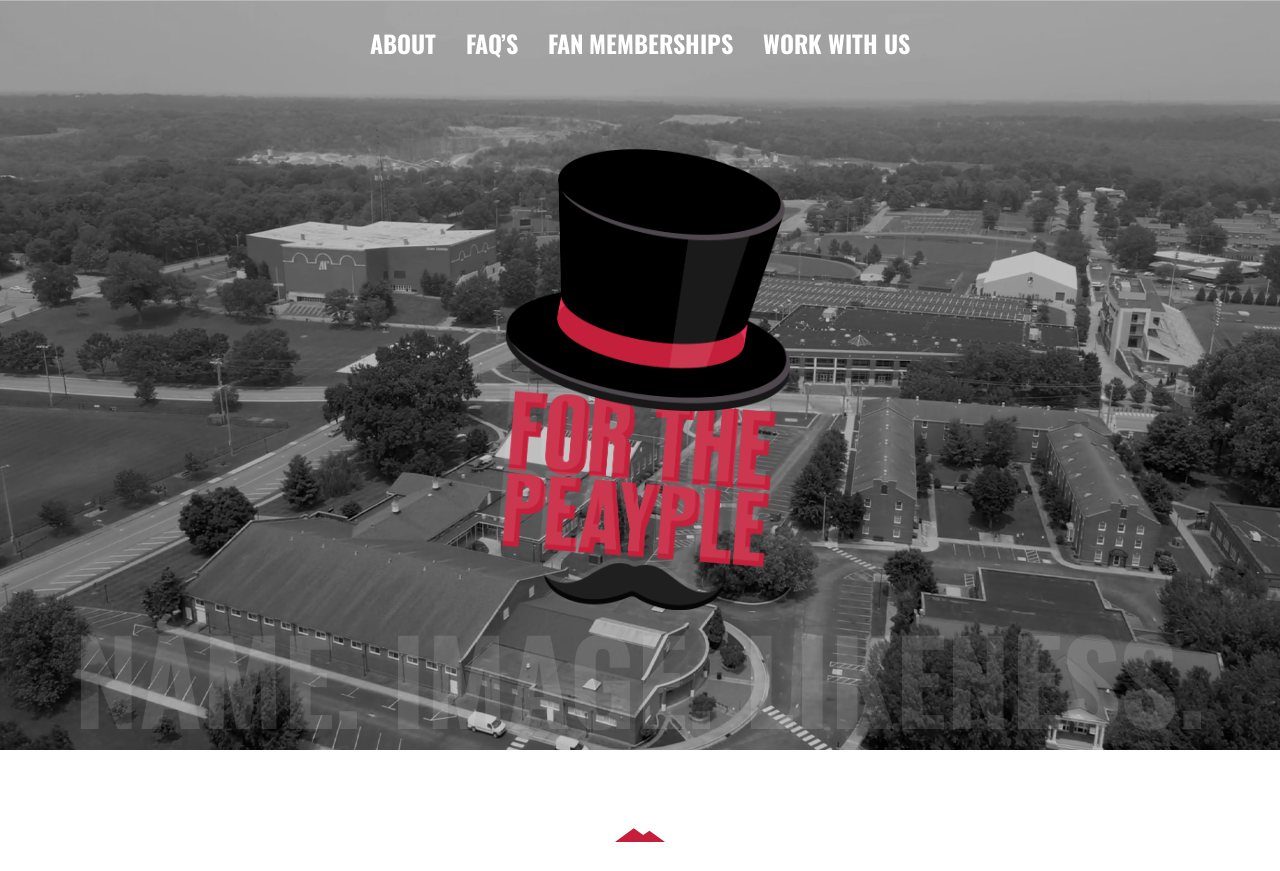Please determine the bounding box of the UI element that matches this description: Work With Us. The coordinates should be given as (top-left x, top-left y, bottom-right x, bottom-right y), with all values between 0 and 1.

[0.596, 0.035, 0.711, 0.063]